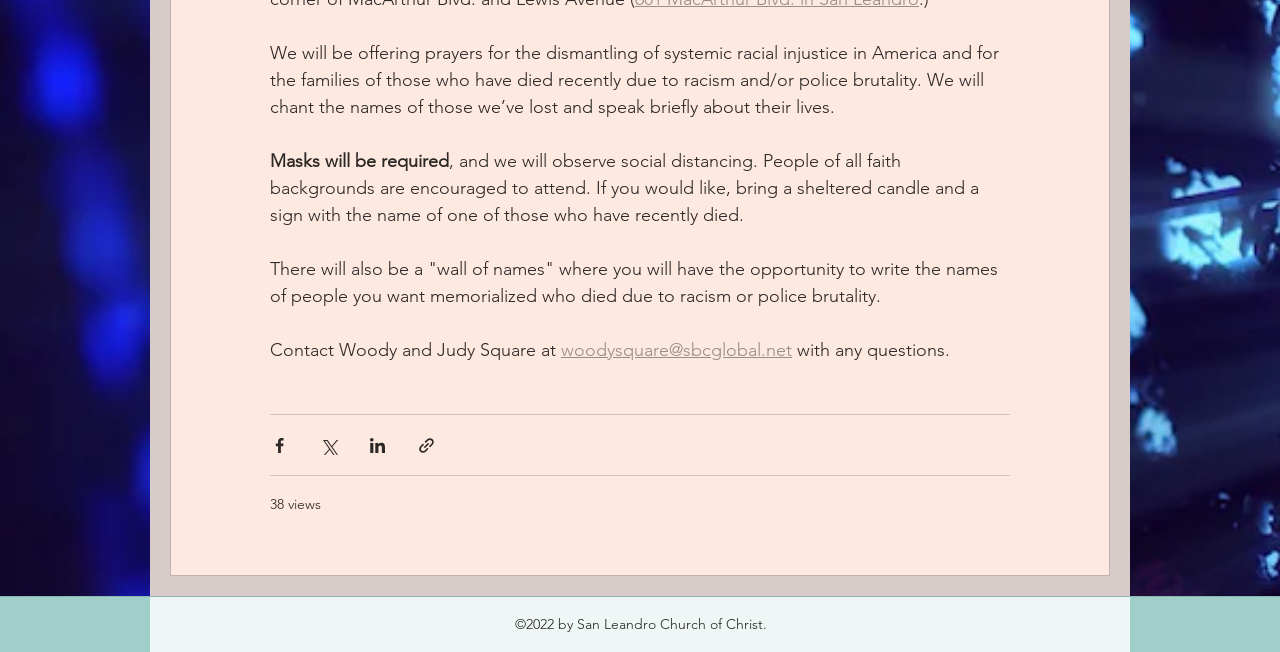Predict the bounding box of the UI element based on this description: "woodysquare@sbcglobal.net".

[0.438, 0.52, 0.619, 0.554]